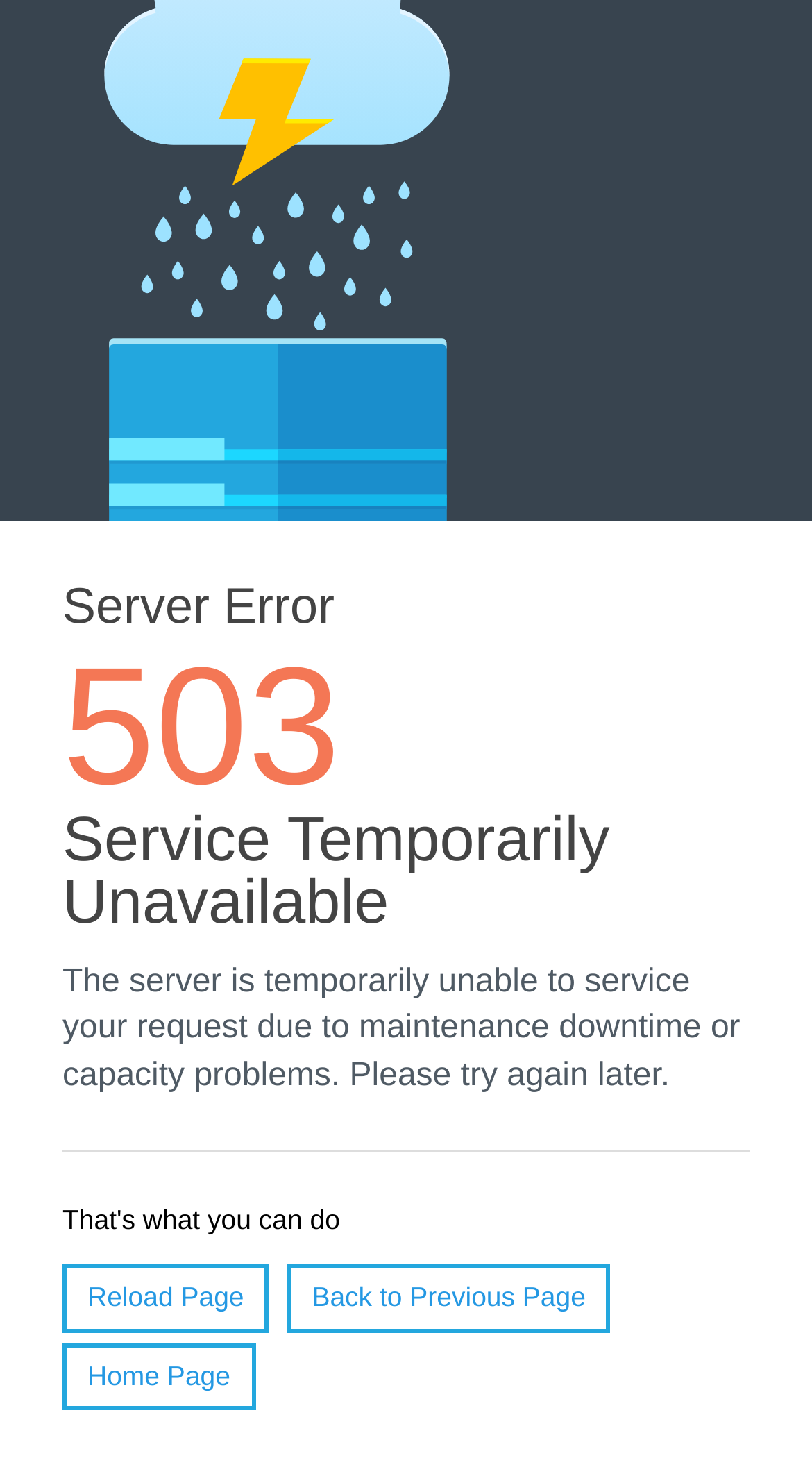Using the provided element description: "Back to Previous Page", identify the bounding box coordinates. The coordinates should be four floats between 0 and 1 in the order [left, top, right, bottom].

[0.353, 0.853, 0.752, 0.898]